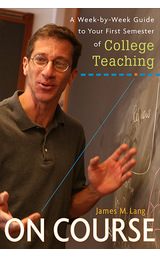Provide a short answer to the following question with just one word or phrase: What is the title of the book?

On Course